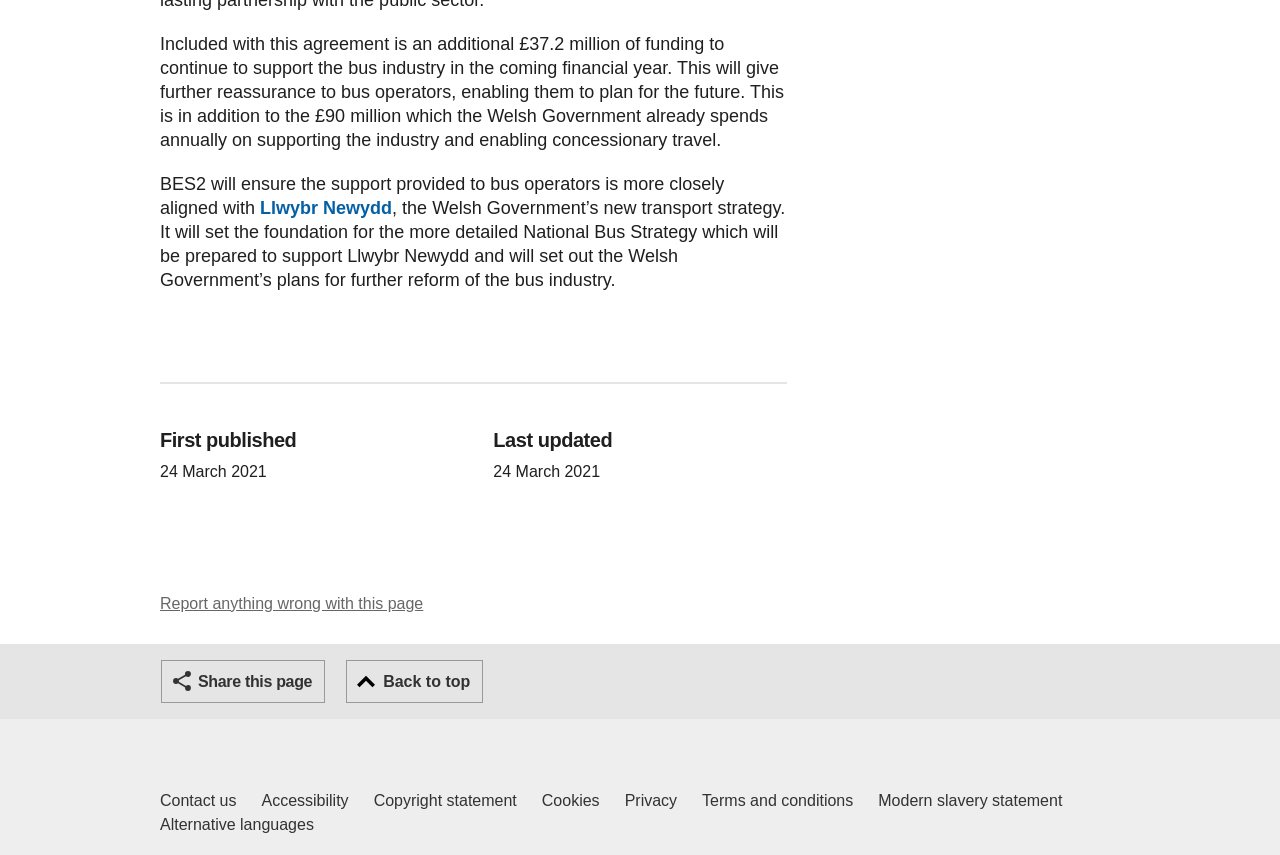What is the purpose of the 'Back to top' button?
Offer a detailed and exhaustive answer to the question.

The button element with the text 'Back to top' is located at the bottom of the page, and its purpose is to allow users to quickly navigate back to the top of the page.